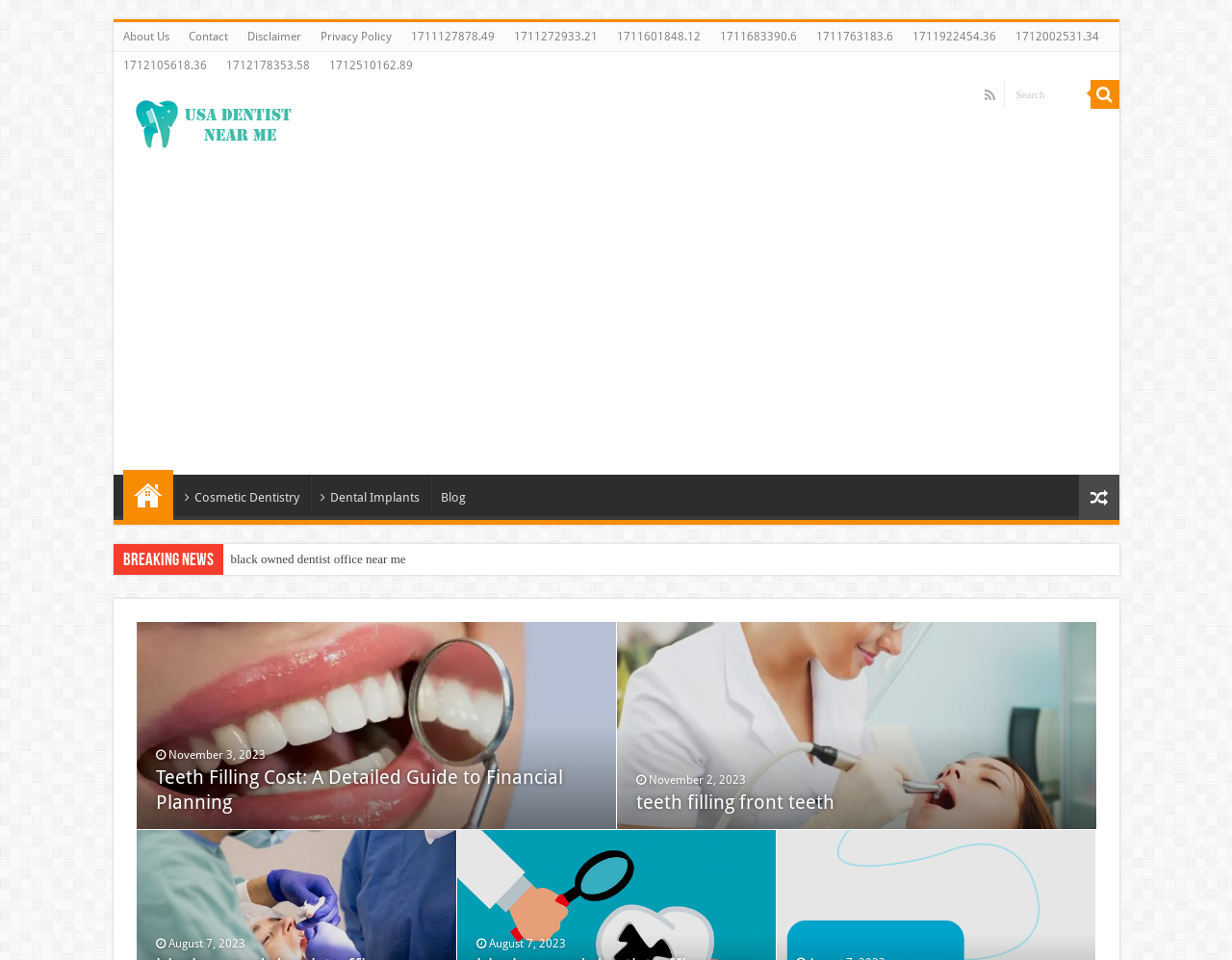Respond with a single word or phrase to the following question:
What is the date of the latest blog post on this webpage?

November 3, 2023